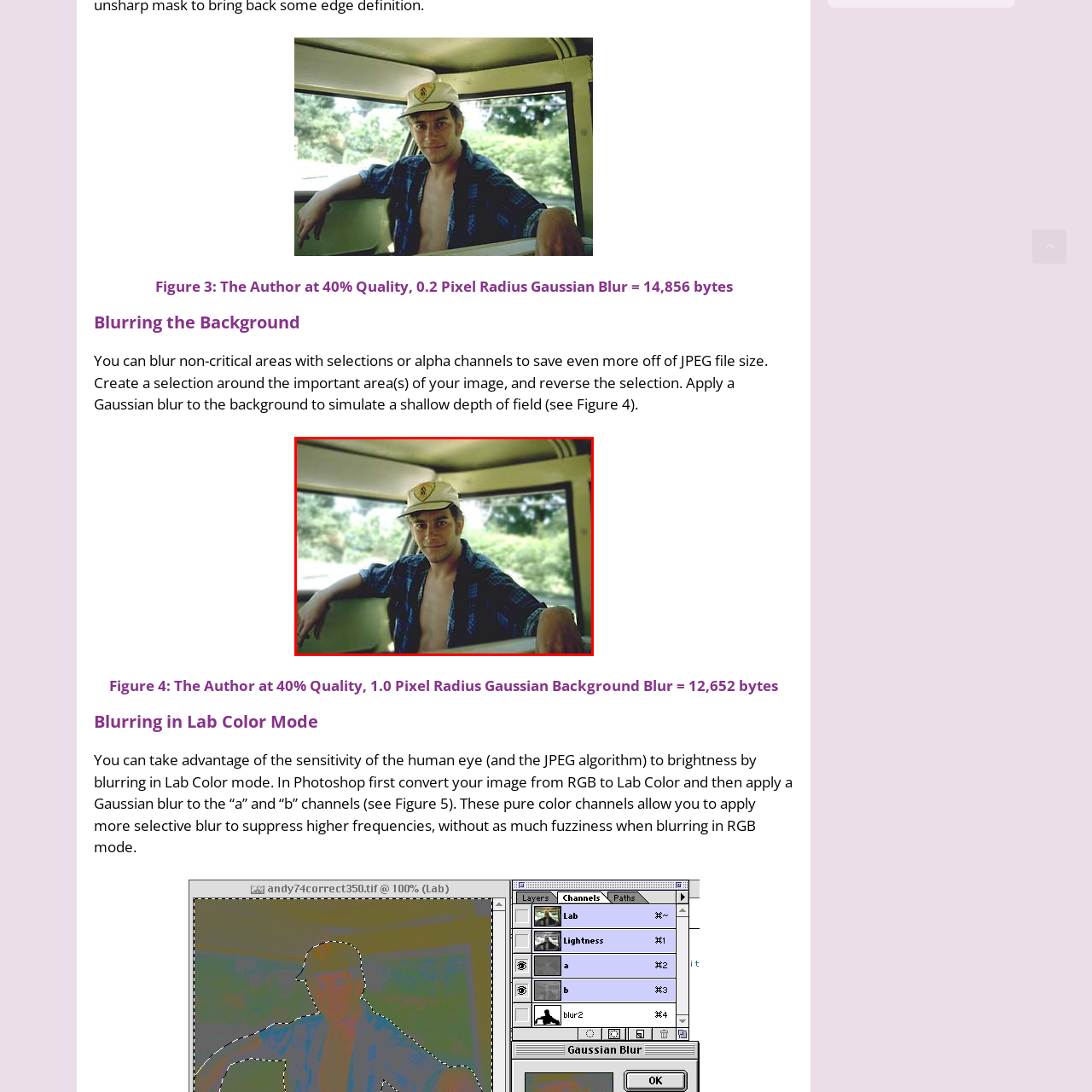What is the background of the image?
Please look at the image marked with a red bounding box and provide a one-word or short-phrase answer based on what you see.

lush green